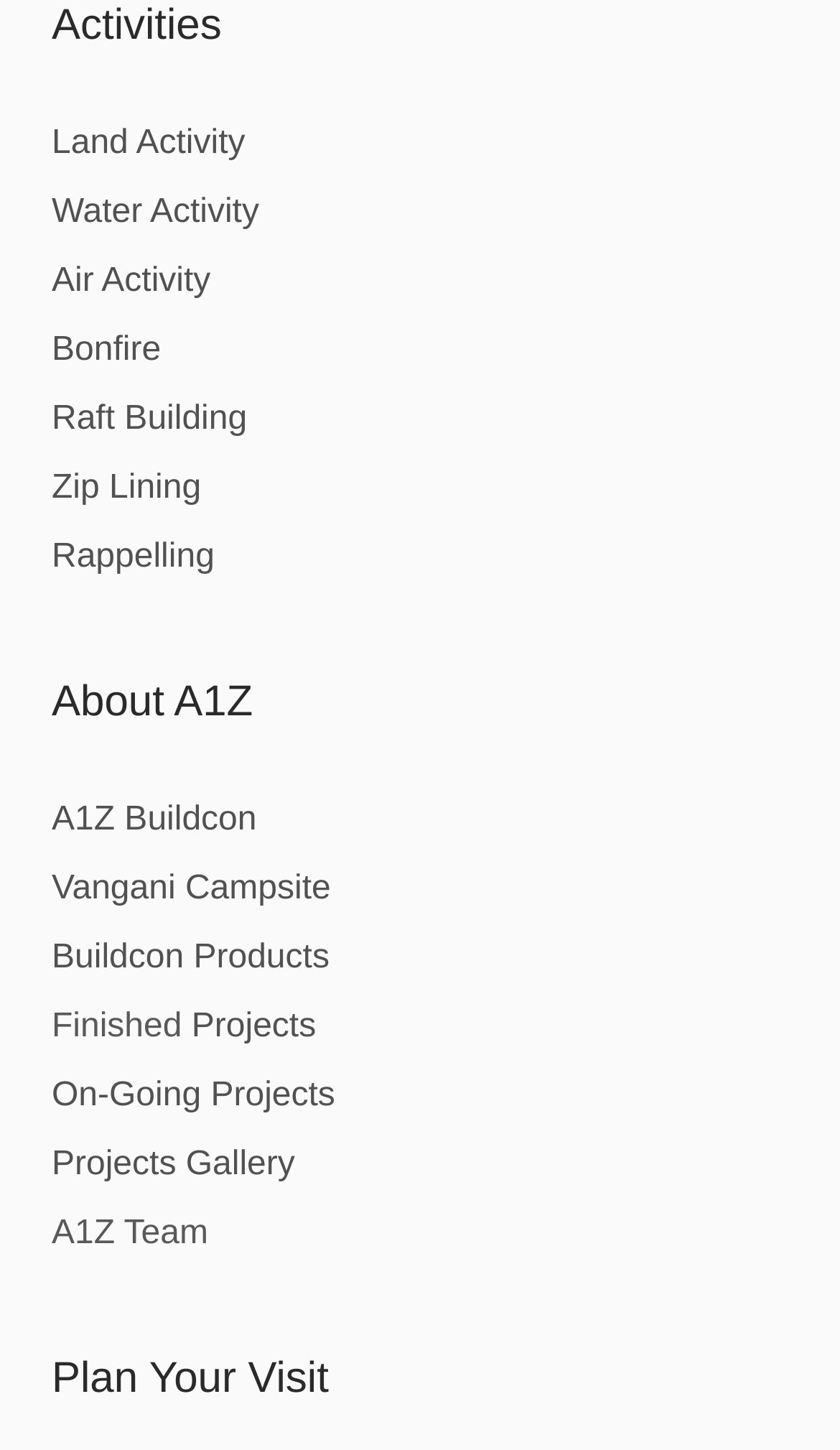What are the types of activities offered?
Based on the screenshot, provide a one-word or short-phrase response.

Land, Water, Air